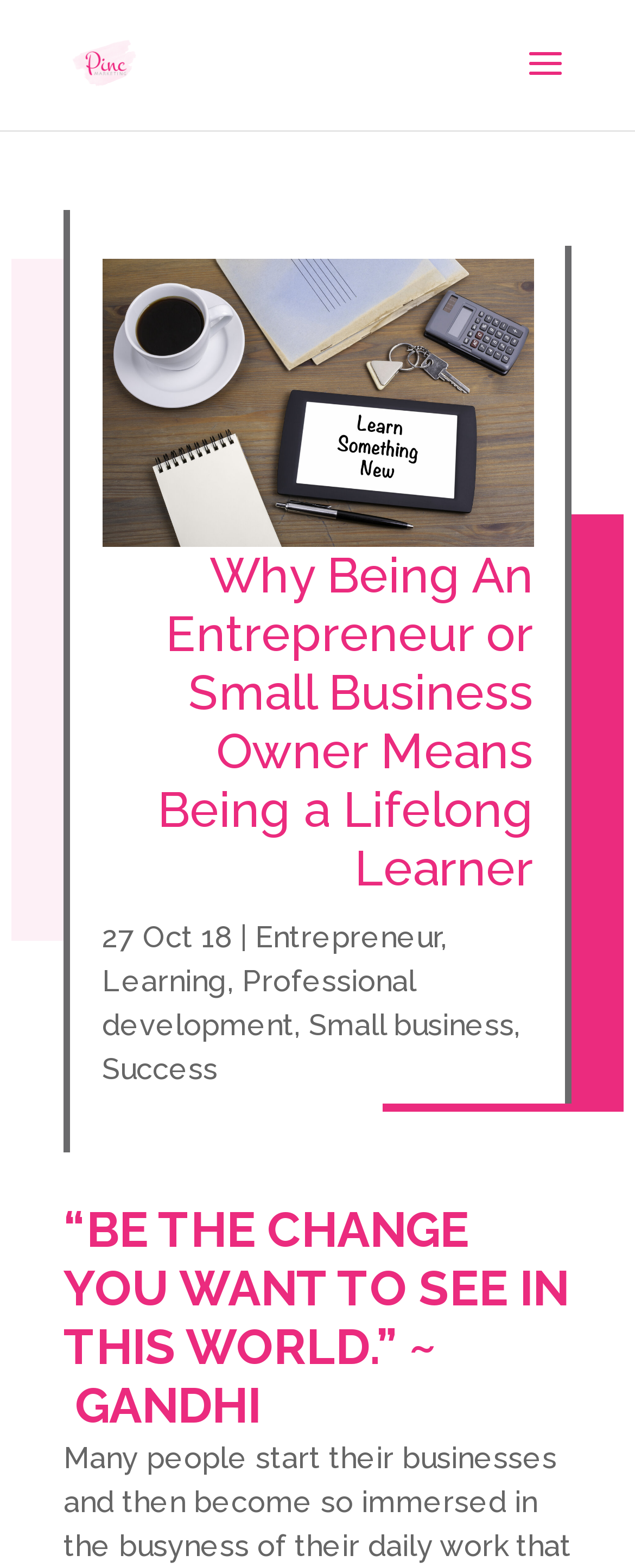Predict the bounding box coordinates of the UI element that matches this description: "Entrepreneur". The coordinates should be in the format [left, top, right, bottom] with each value between 0 and 1.

[0.401, 0.586, 0.694, 0.608]